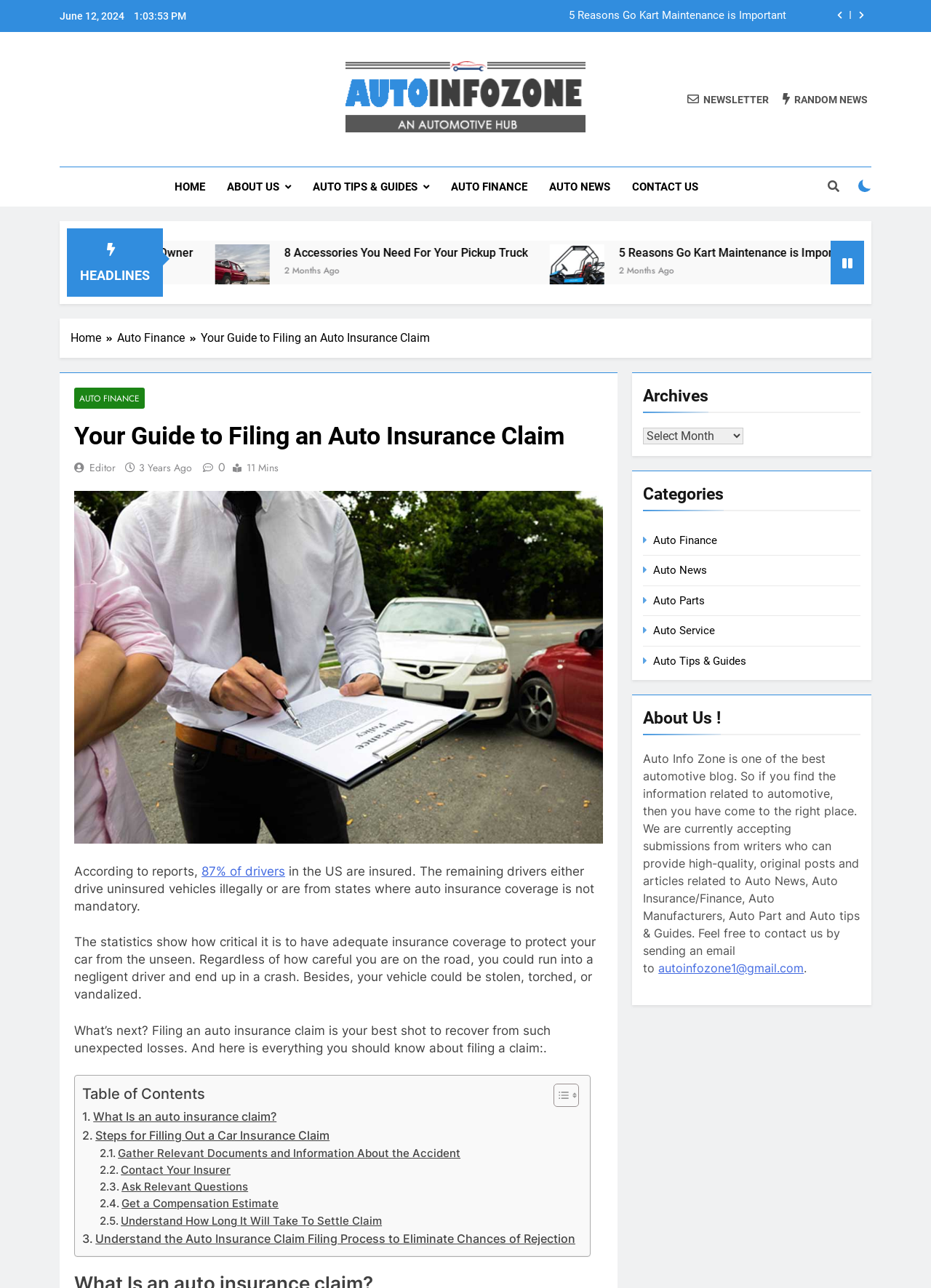Find the bounding box coordinates of the area to click in order to follow the instruction: "Click the HOME link".

[0.176, 0.13, 0.232, 0.16]